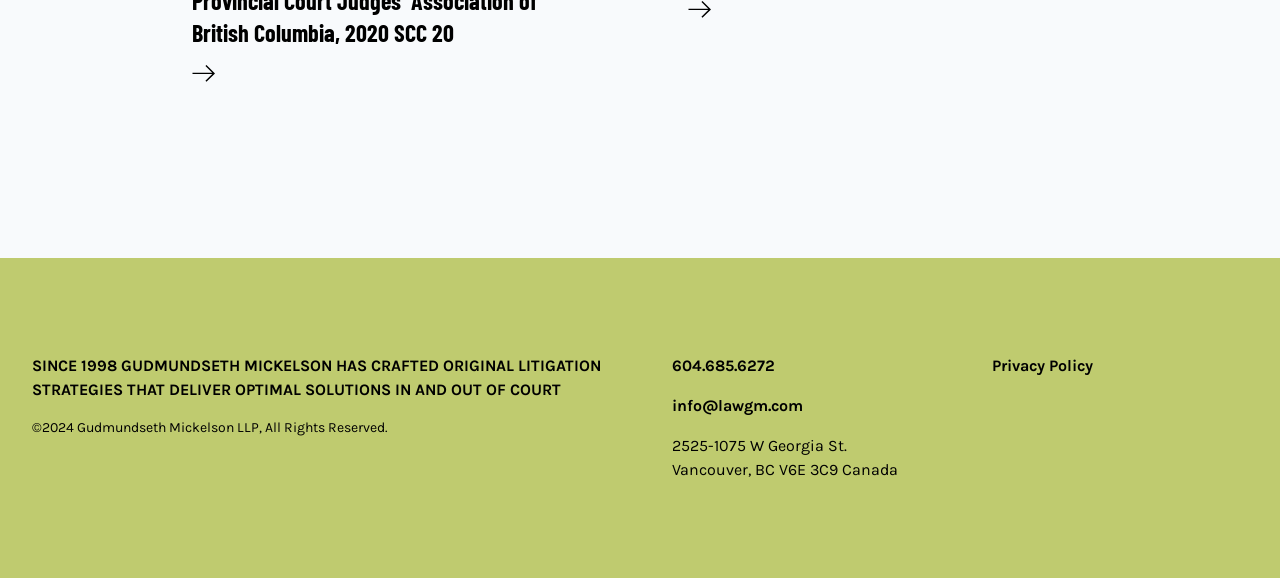Using the provided description: "info@lawgm.com", find the bounding box coordinates of the corresponding UI element. The output should be four float numbers between 0 and 1, in the format [left, top, right, bottom].

[0.525, 0.685, 0.627, 0.718]